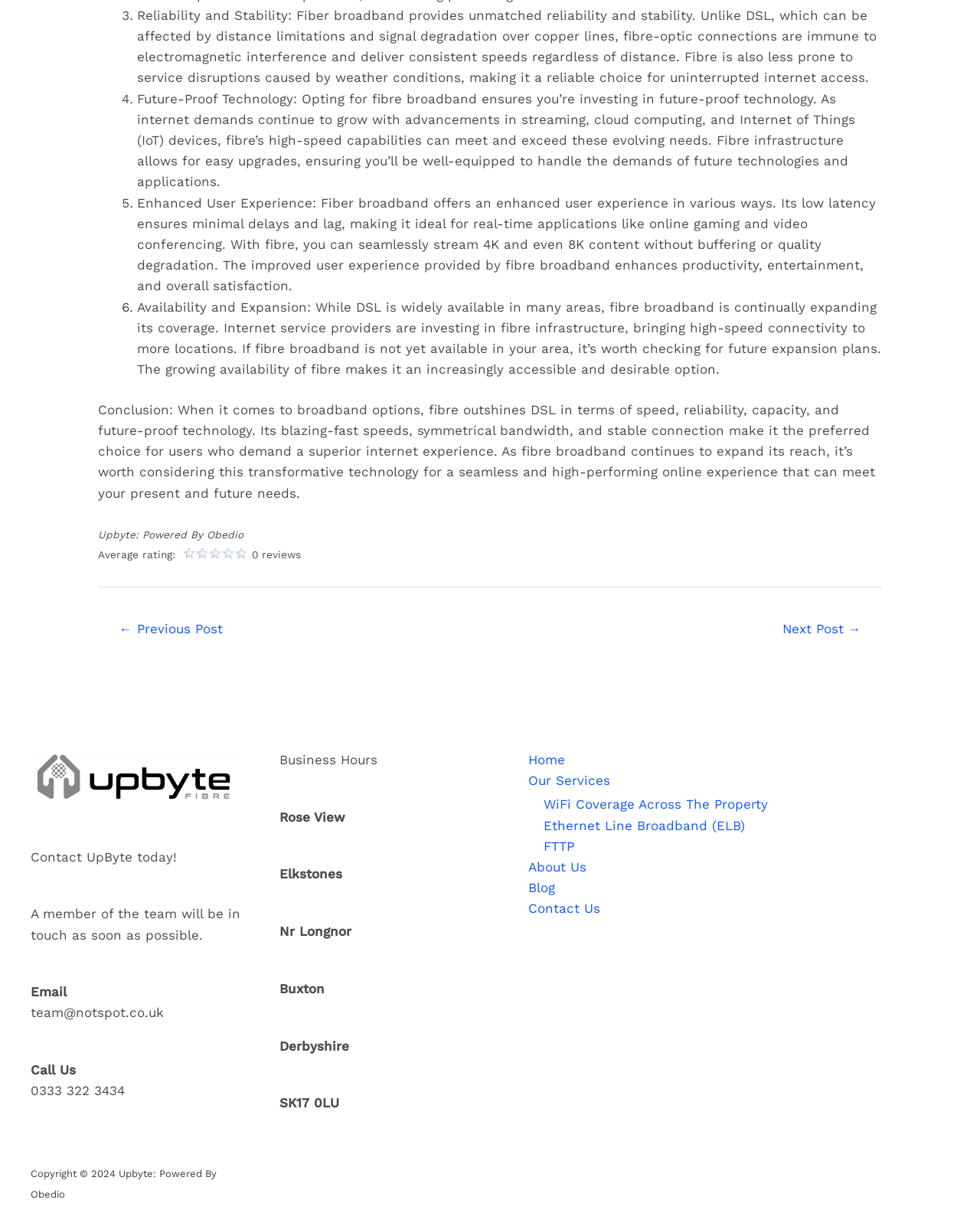Determine the coordinates of the bounding box for the clickable area needed to execute this instruction: "Click on the 'Email' link".

[0.031, 0.805, 0.068, 0.817]